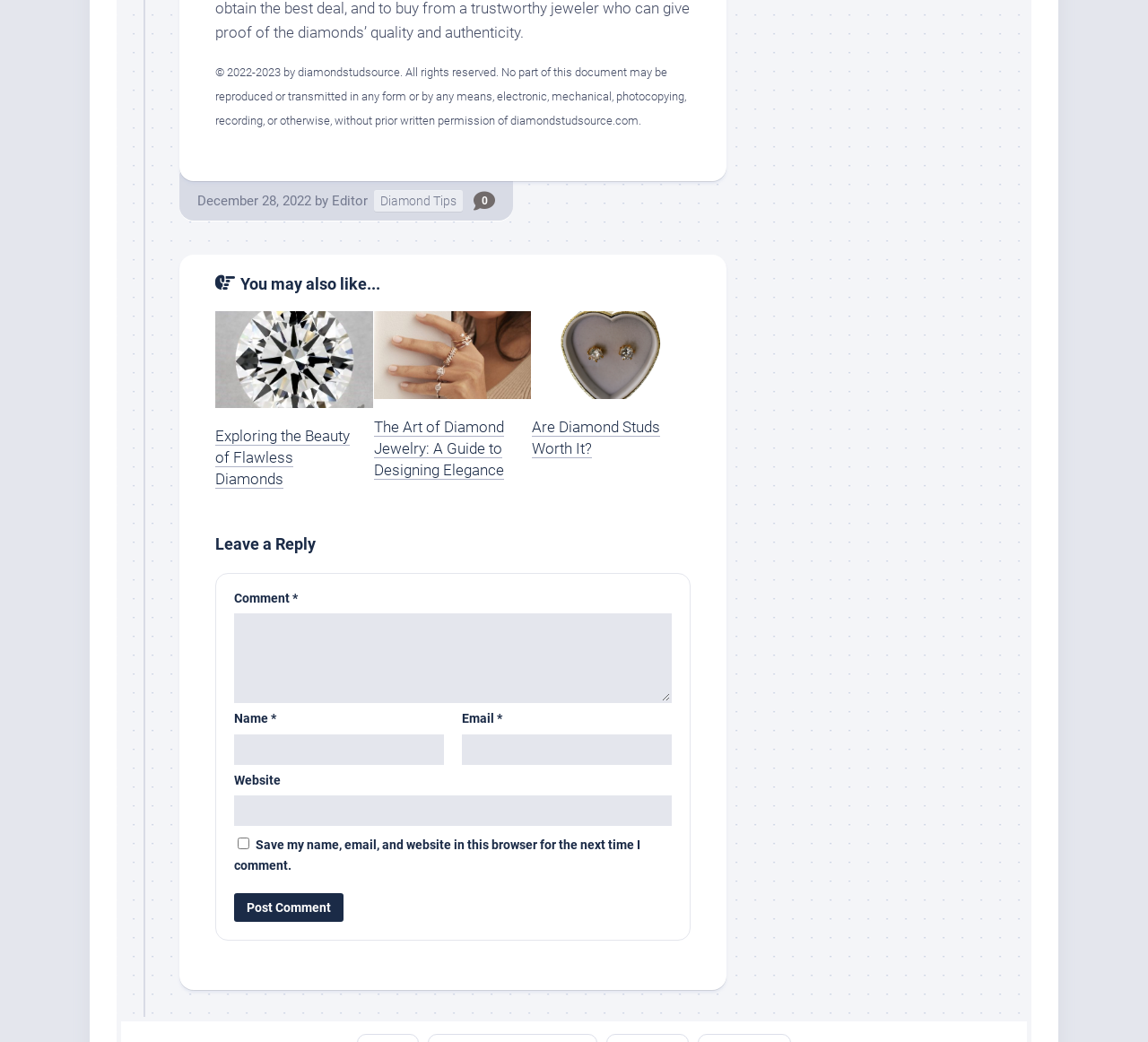Locate the UI element described as follows: "0". Return the bounding box coordinates as four float numbers between 0 and 1 in the order [left, top, right, bottom].

[0.412, 0.182, 0.431, 0.203]